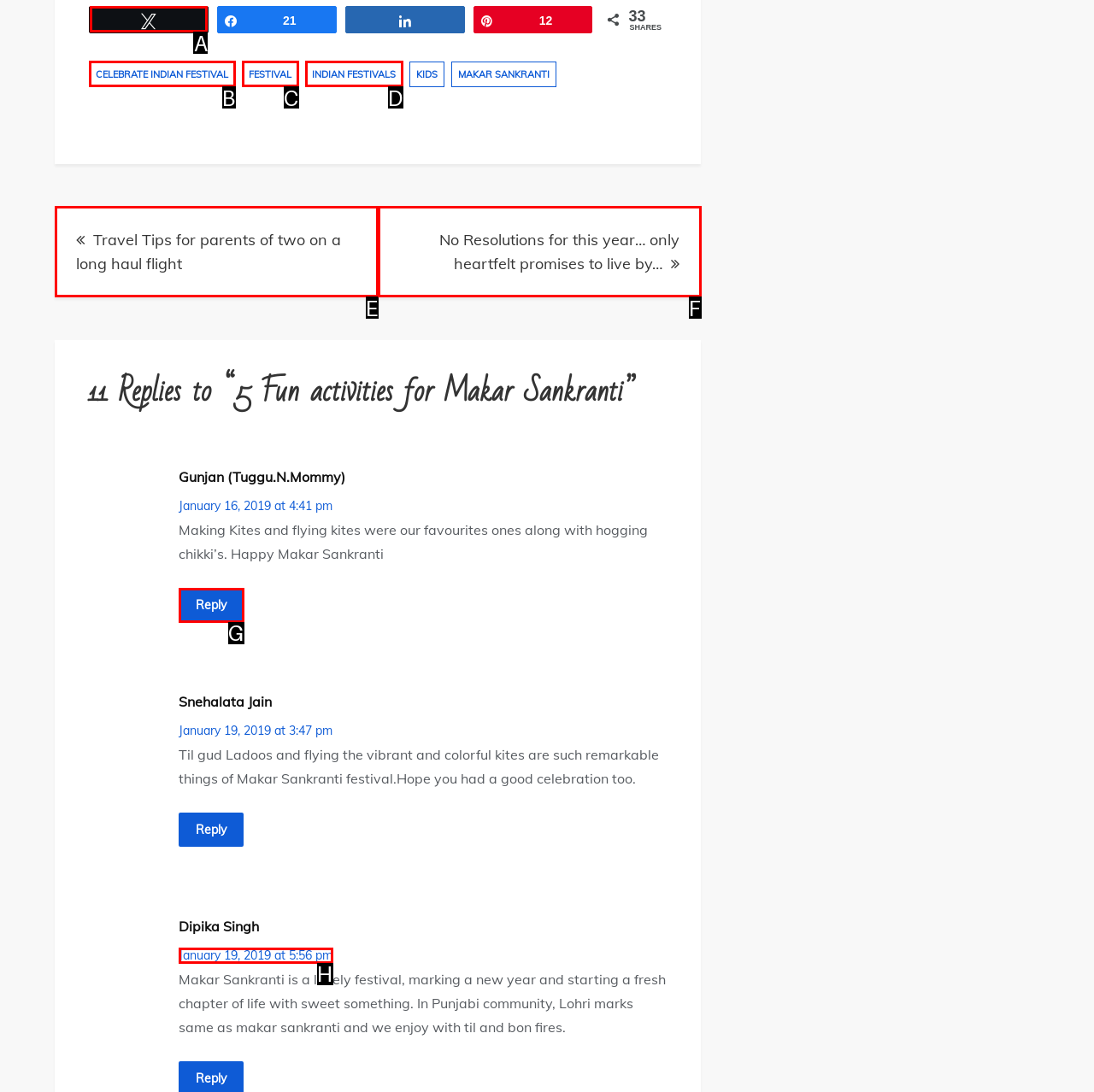Tell me which one HTML element best matches the description: celebrate indian festival
Answer with the option's letter from the given choices directly.

B